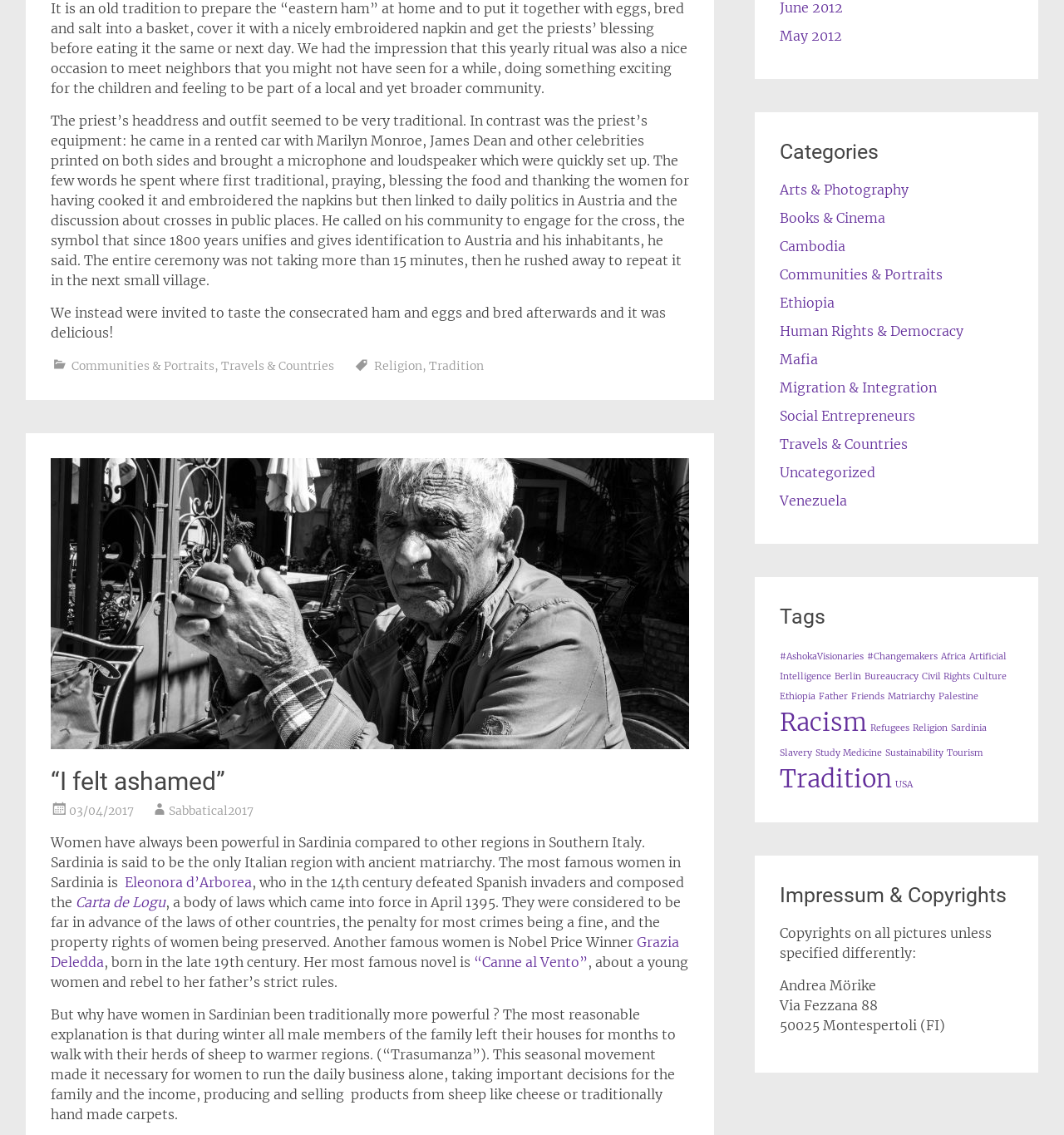Please find and report the bounding box coordinates of the element to click in order to perform the following action: "Click on 'Communities & Portraits'". The coordinates should be expressed as four float numbers between 0 and 1, in the format [left, top, right, bottom].

[0.067, 0.316, 0.202, 0.329]